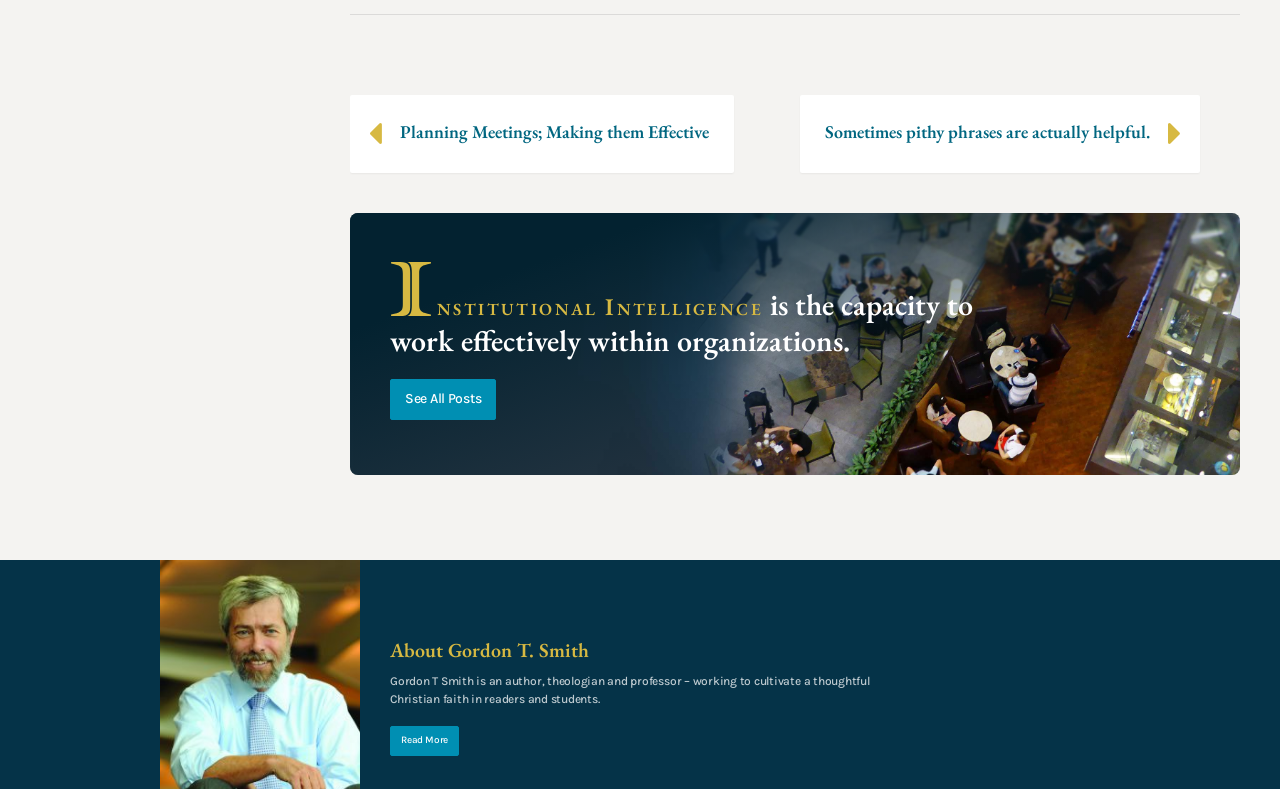What is the purpose of the 'Read More' button?
Look at the image and respond with a one-word or short-phrase answer.

To read more about Gordon T. Smith